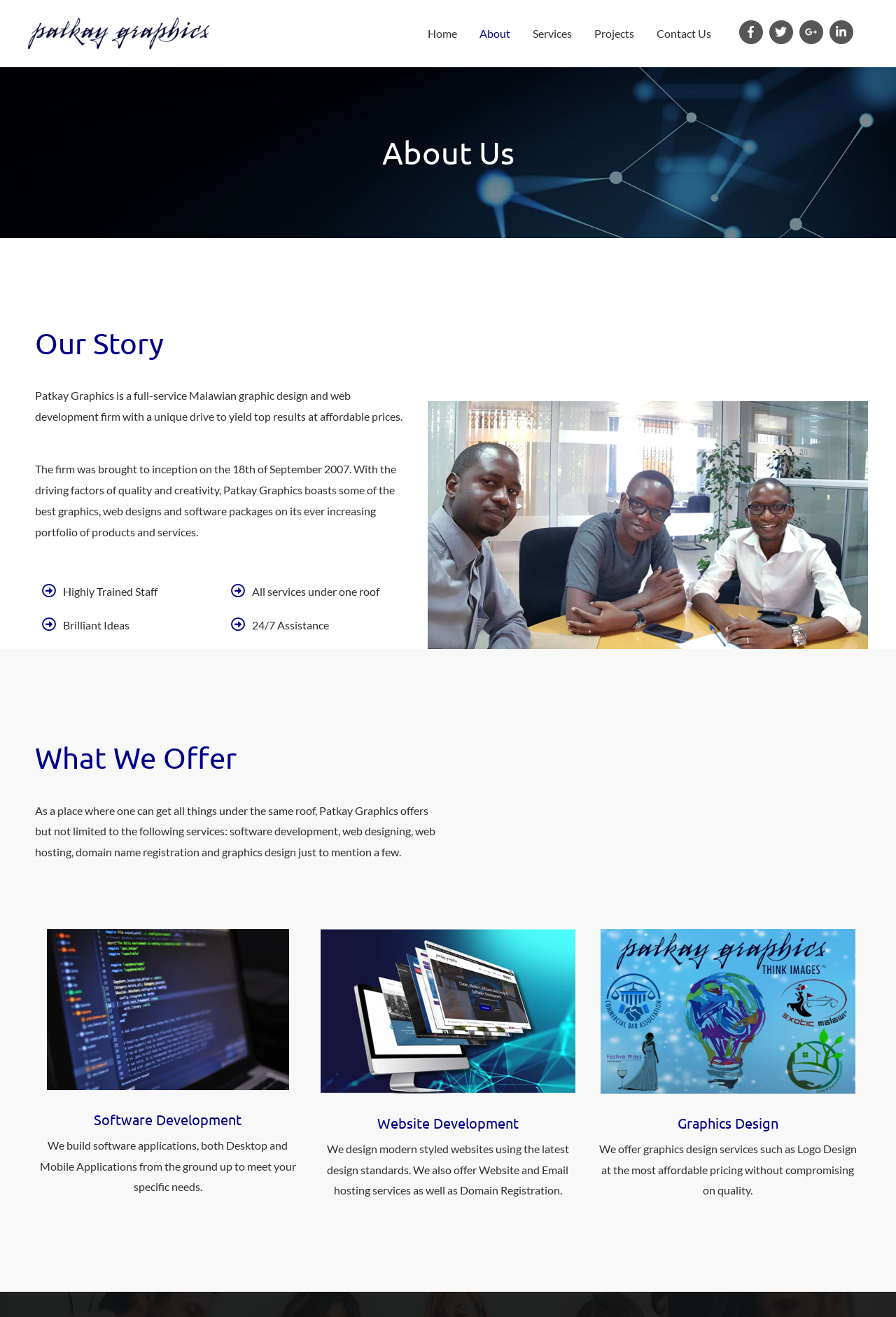Determine the coordinates of the bounding box for the clickable area needed to execute this instruction: "Click on the Home link".

[0.465, 0.009, 0.522, 0.043]